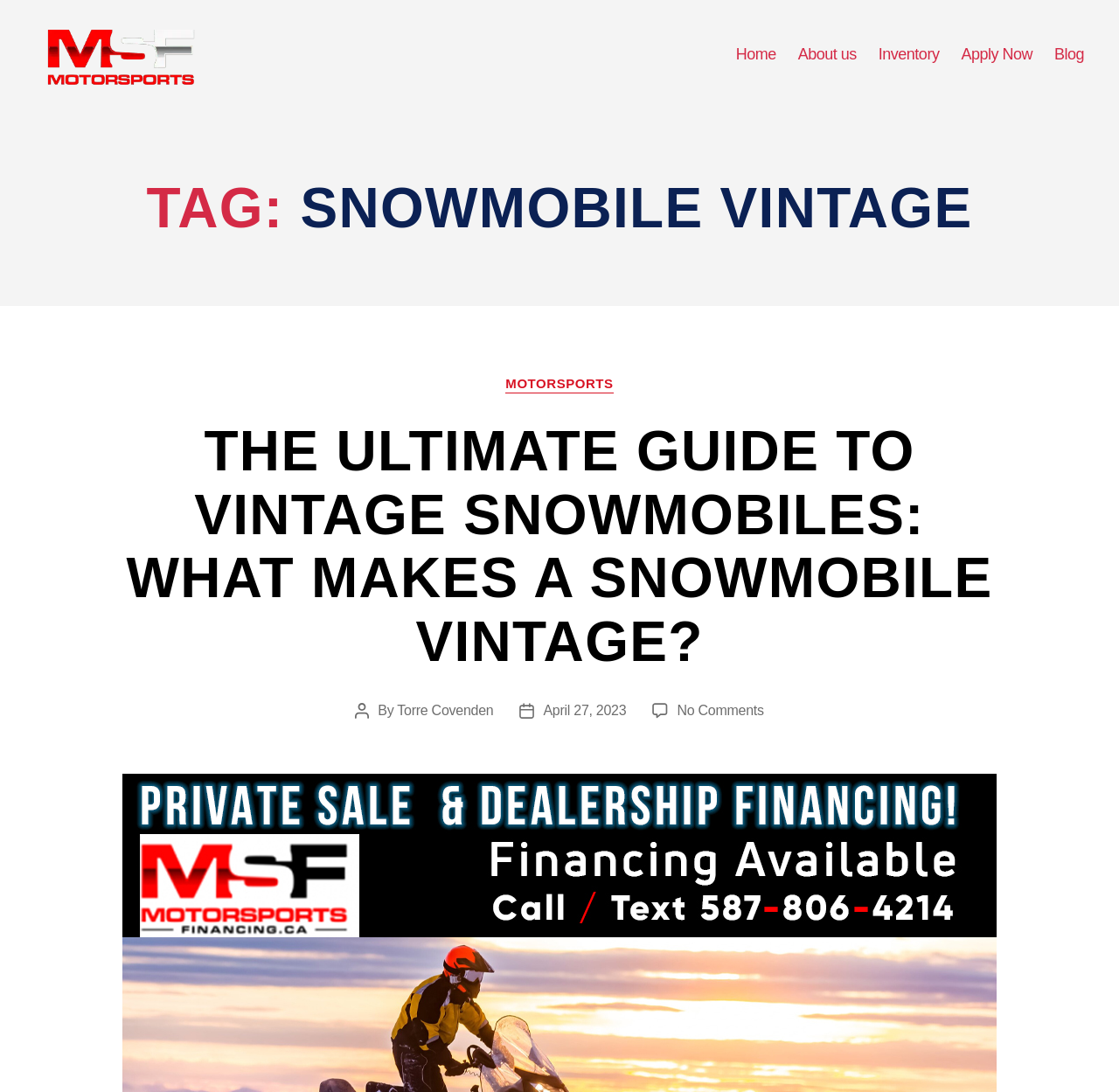Identify the bounding box coordinates of the specific part of the webpage to click to complete this instruction: "View the article by Torre Covenden".

[0.355, 0.66, 0.441, 0.674]